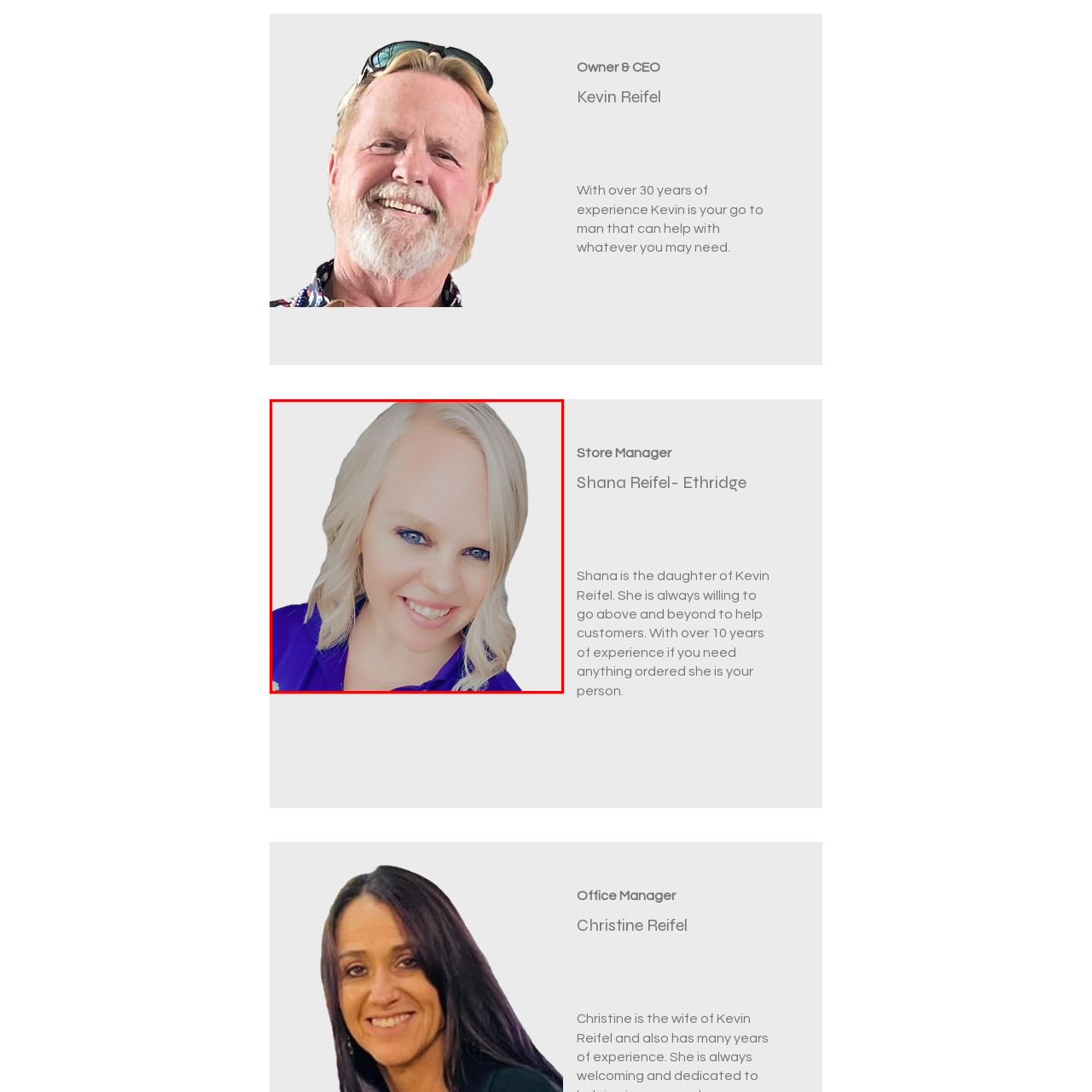Explain comprehensively what is shown in the image marked by the red outline.

This image features Shana Reifel-Ethridge, who holds the position of Store Manager. With a welcoming smile, she embodies a friendly and approachable demeanor, making her a valuable asset in customer service. Shana has over a decade of experience in her field and is known for her dedication to going above and beyond to assist customers. Her professional attire, characterized by a purple shirt, reflects her connection to the family business and promotes a cohesive team identity. Shana is not only a skilled manager but also the daughter of Kevin Reifel, the Owner & CEO, showcasing the family's deep involvement in the business.